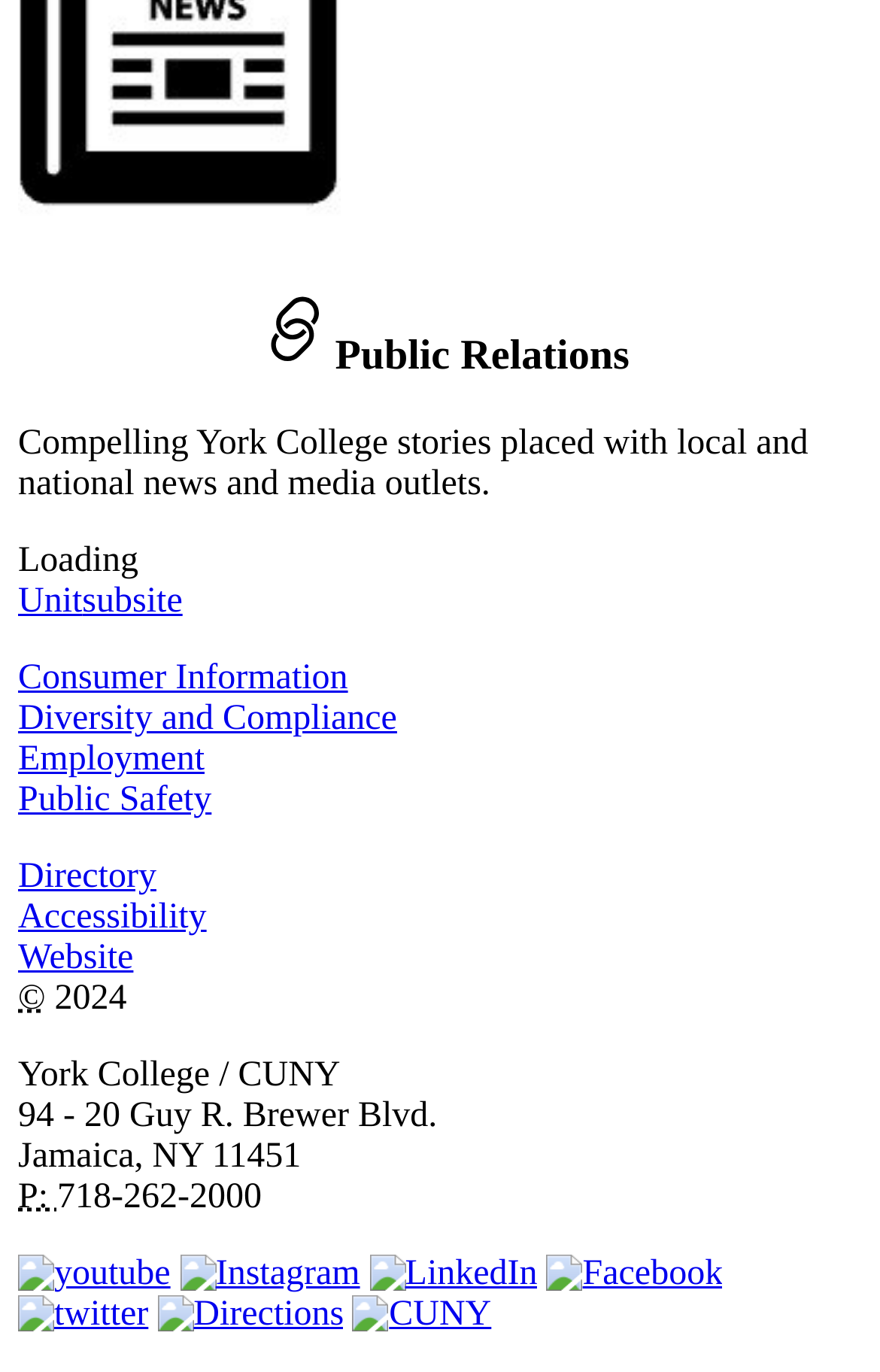Please answer the following question using a single word or phrase: 
What is the address of the college?

94 - 20 Guy R. Brewer Blvd., Jamaica, NY 11451